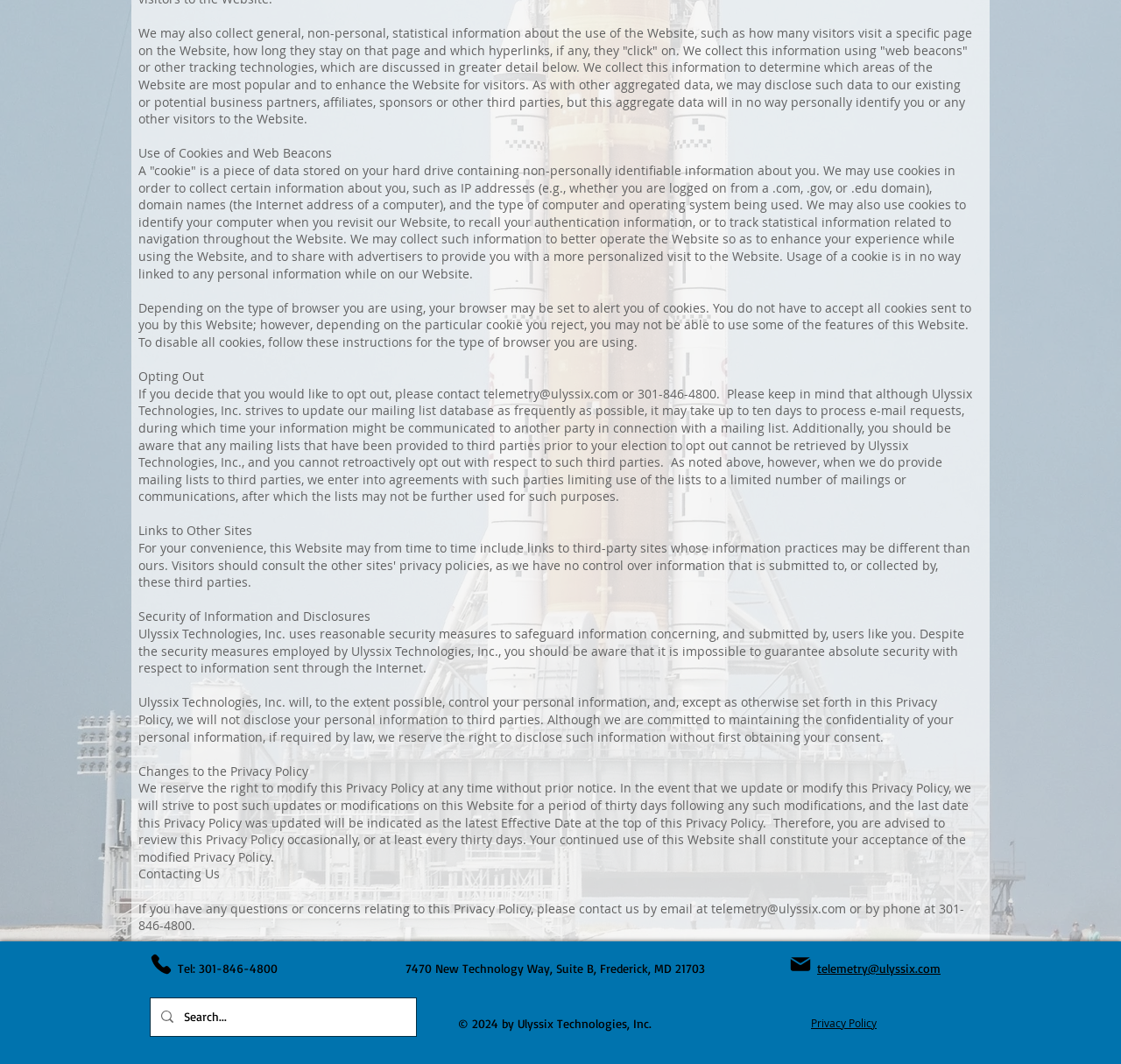From the webpage screenshot, predict the bounding box coordinates (top-left x, top-left y, bottom-right x, bottom-right y) for the UI element described here: aria-label="Search..." name="q" placeholder="Search..."

[0.164, 0.938, 0.338, 0.973]